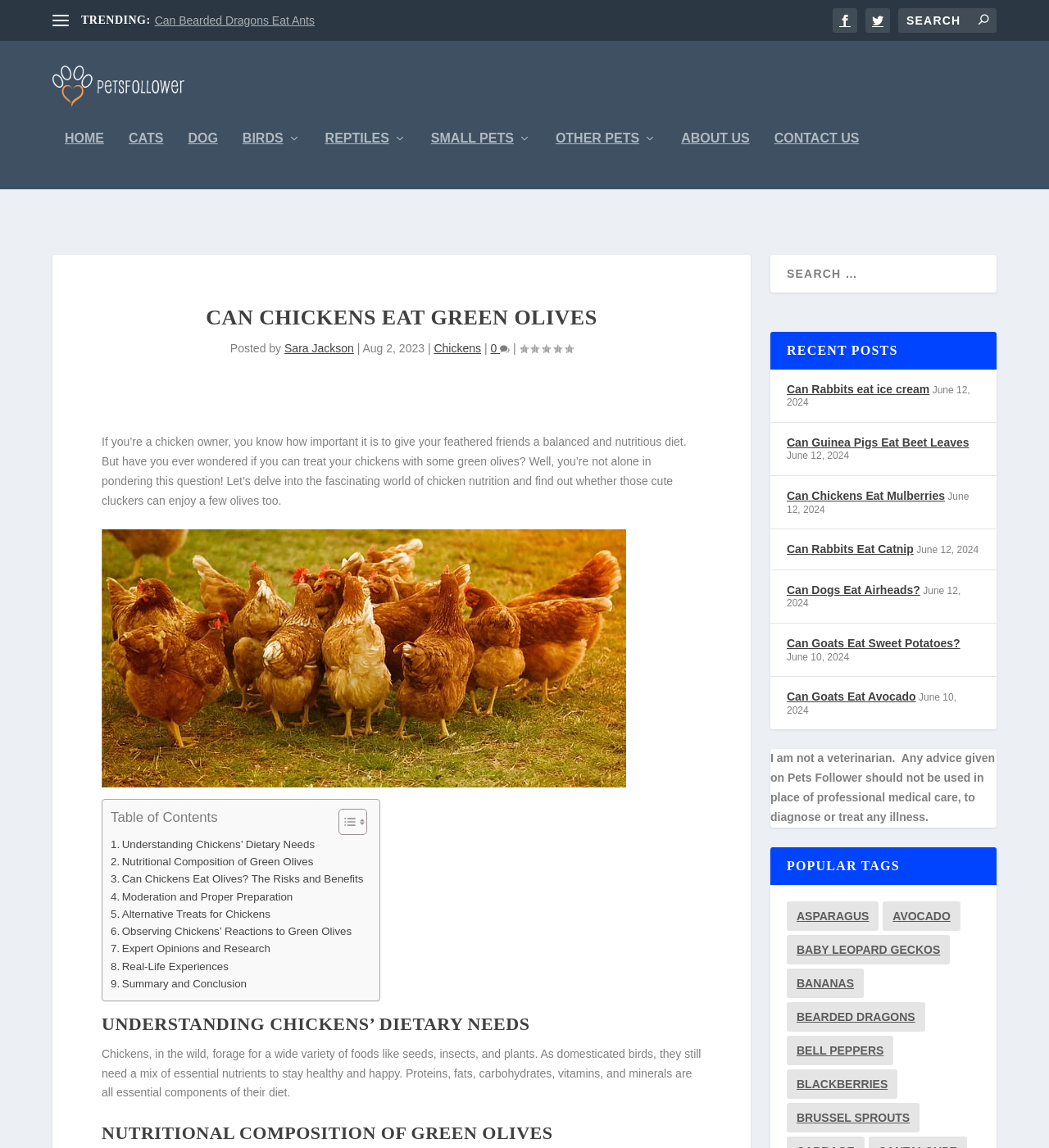What is the topic of the article? Based on the image, give a response in one word or a short phrase.

Chickens eating green olives